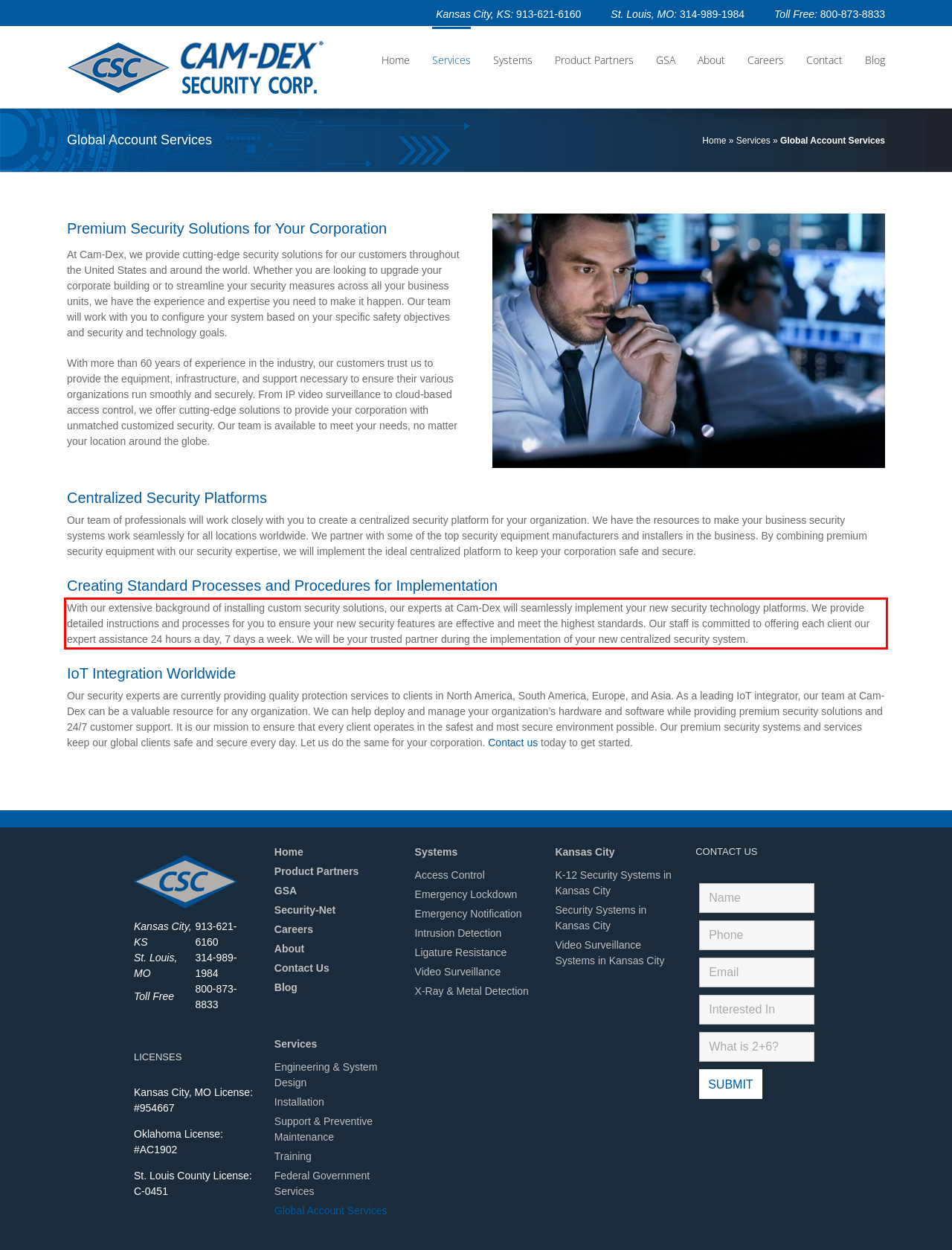Identify the text within the red bounding box on the webpage screenshot and generate the extracted text content.

With our extensive background of installing custom security solutions, our experts at Cam-Dex will seamlessly implement your new security technology platforms. We provide detailed instructions and processes for you to ensure your new security features are effective and meet the highest standards. Our staff is committed to offering each client our expert assistance 24 hours a day, 7 days a week. We will be your trusted partner during the implementation of your new centralized security system.